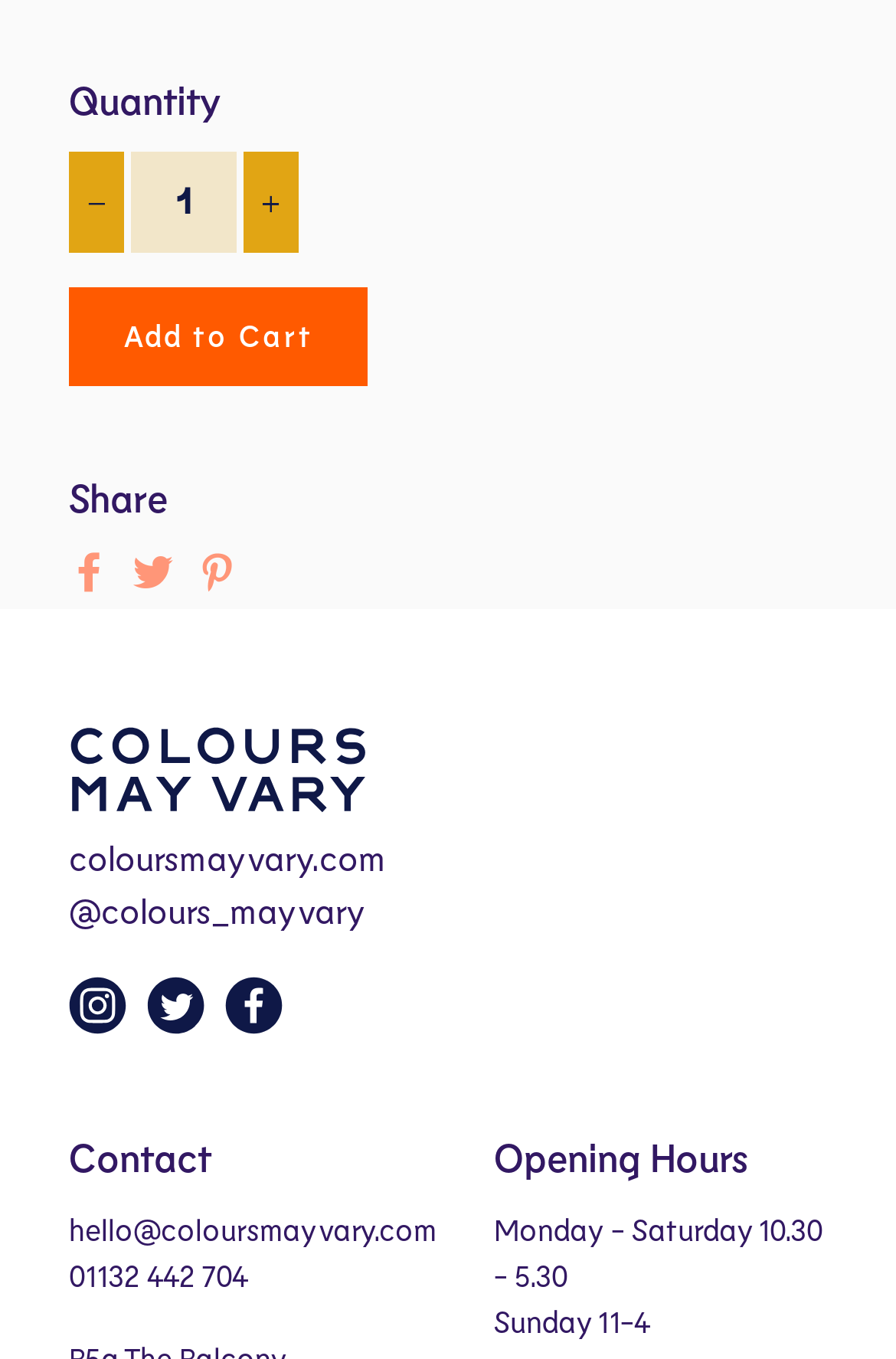Determine the bounding box coordinates of the section I need to click to execute the following instruction: "Contact us via email". Provide the coordinates as four float numbers between 0 and 1, i.e., [left, top, right, bottom].

[0.077, 0.891, 0.487, 0.918]